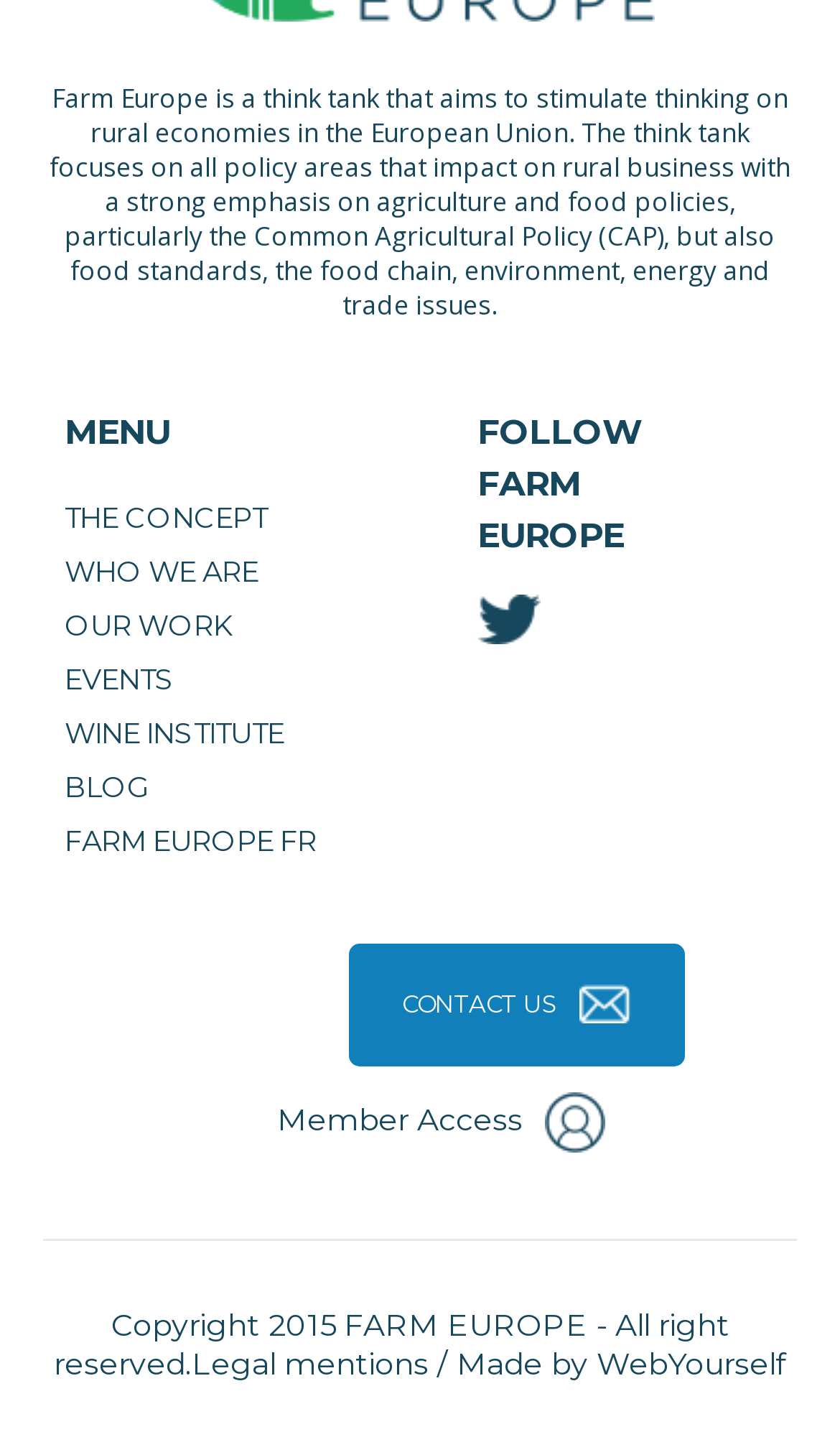Please predict the bounding box coordinates of the element's region where a click is necessary to complete the following instruction: "Access Member Area". The coordinates should be represented by four float numbers between 0 and 1, i.e., [left, top, right, bottom].

[0.33, 0.766, 0.622, 0.793]